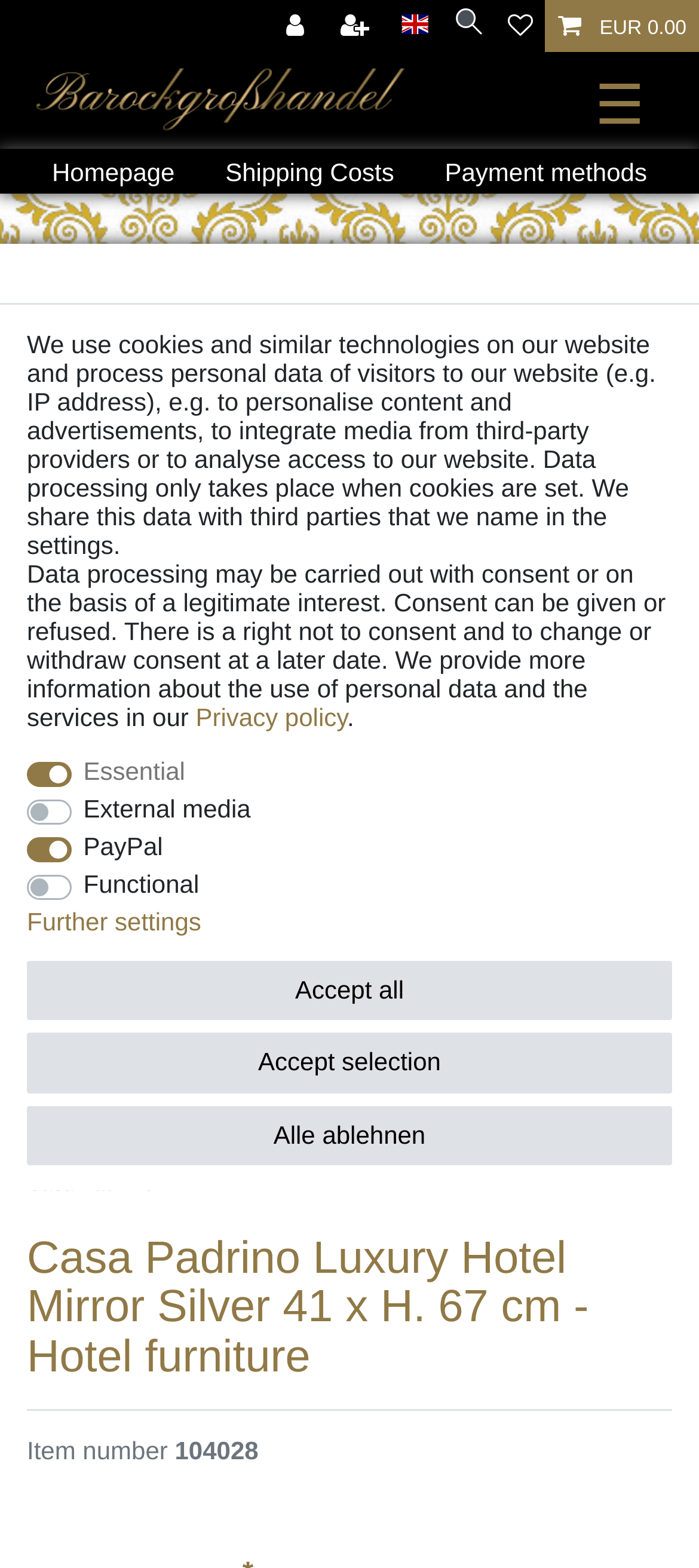What is the link to the privacy policy?
Give a comprehensive and detailed explanation for the question.

I found the link to the privacy policy by looking at the link element with the text 'Privacy policy' which is likely to lead to the website's privacy policy page.